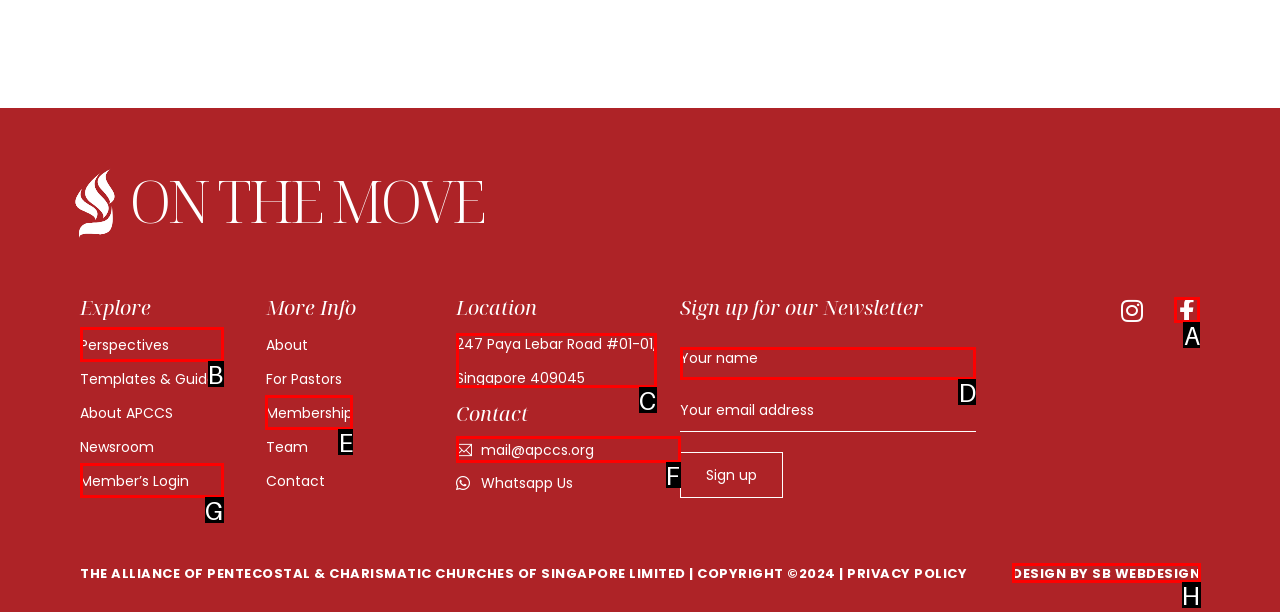Pick the option that best fits the description: design by sb webdesign. Reply with the letter of the matching option directly.

H